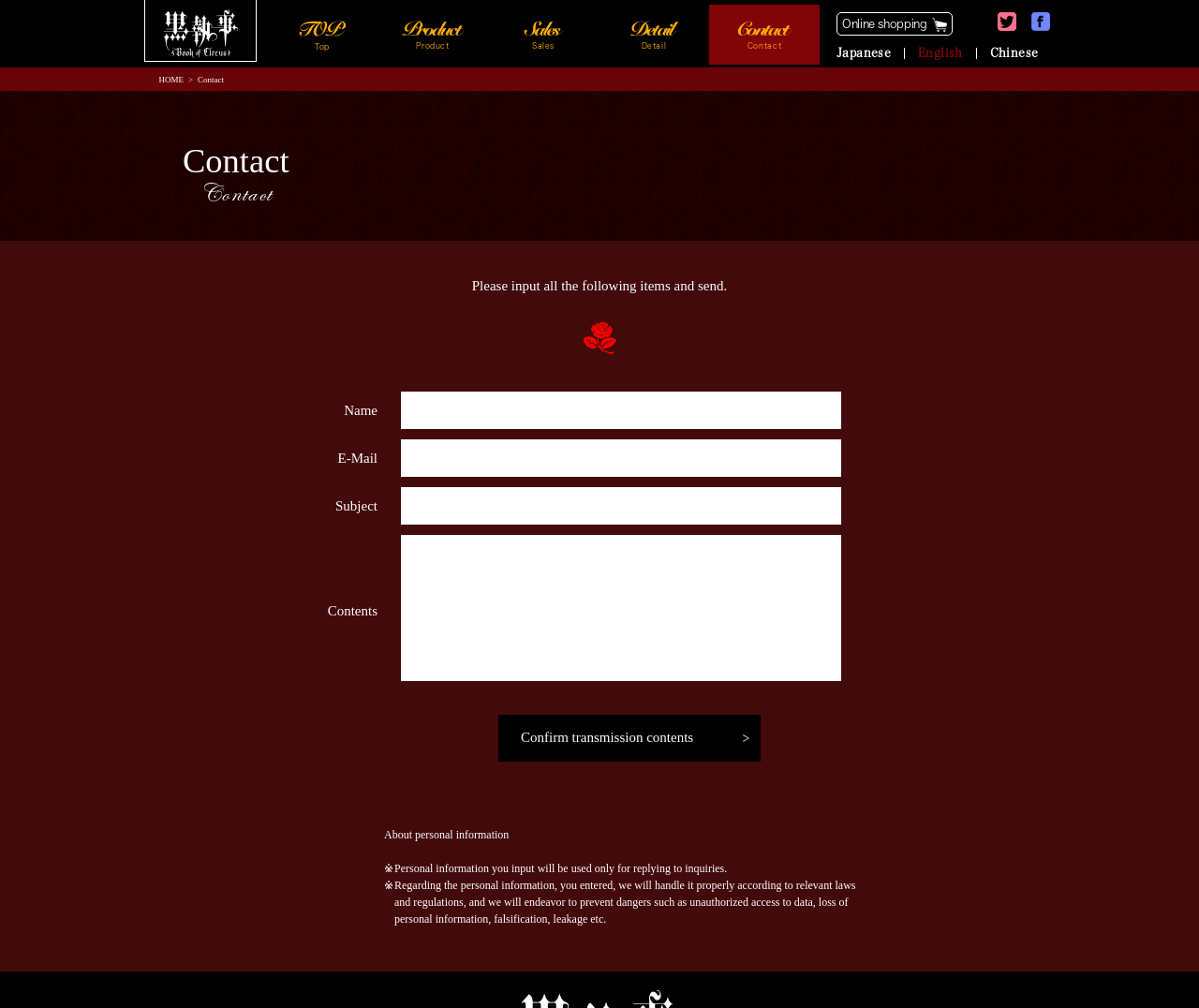Provide a thorough description of the webpage's content and layout.

The webpage is about KUROSHITSUJI (Black Butler) and appears to be a contact page. At the top, there is a heading "KUROSHITSUJI Book of circus" with a corresponding image. Below it, there are five links: "top", "product", "sales", "detail", and "contact", each with an accompanying image. 

To the right of these links, there are three more links: "Online shopping", "twitter", and "facebook", each with an image. Below these links, there are three language options: "Japanese", "English", and "Chinese". 

On the left side of the page, there is a link "HOME" and a static text "Contact". Below these, there is a table with a heading "Contact Contact". 

The main content of the page is a form with input fields for "Name", "E-Mail", "Subject", and "Contents". Each field has a corresponding row header and a text box for user input. 

At the bottom of the page, there is a button "Confirm transmission contents" and three static texts: "About personal information", "Personal information you input will be used only for replying to inquiries.", and a longer text about handling personal information according to relevant laws and regulations.